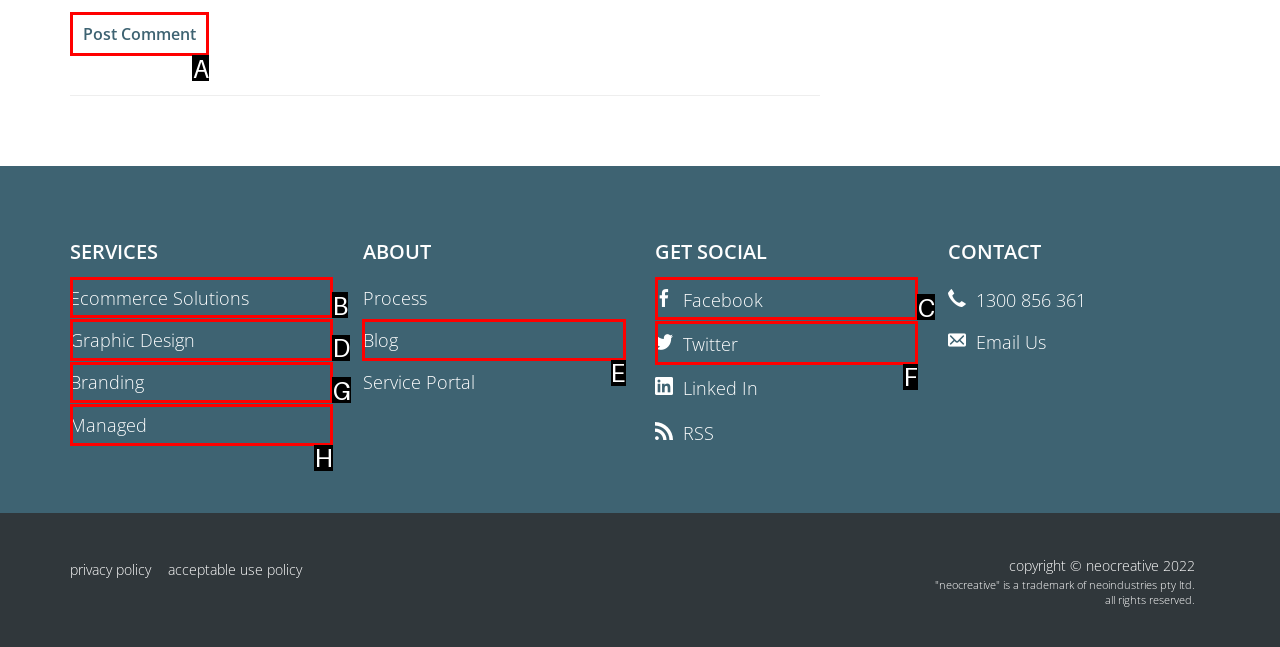Decide which letter you need to select to fulfill the task: Click the Post Comment button
Answer with the letter that matches the correct option directly.

A